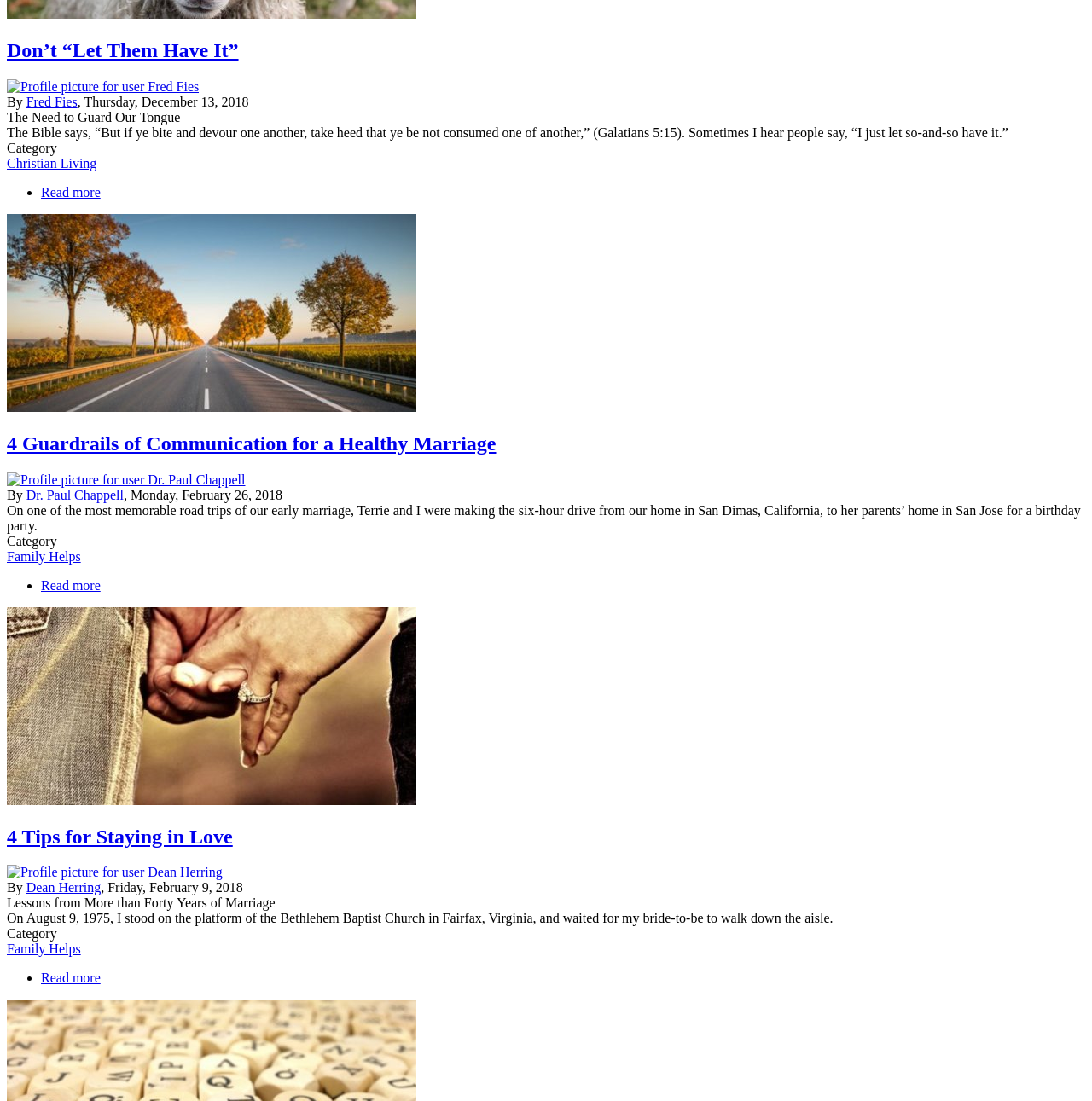Reply to the question with a single word or phrase:
How many articles are on this webpage?

3